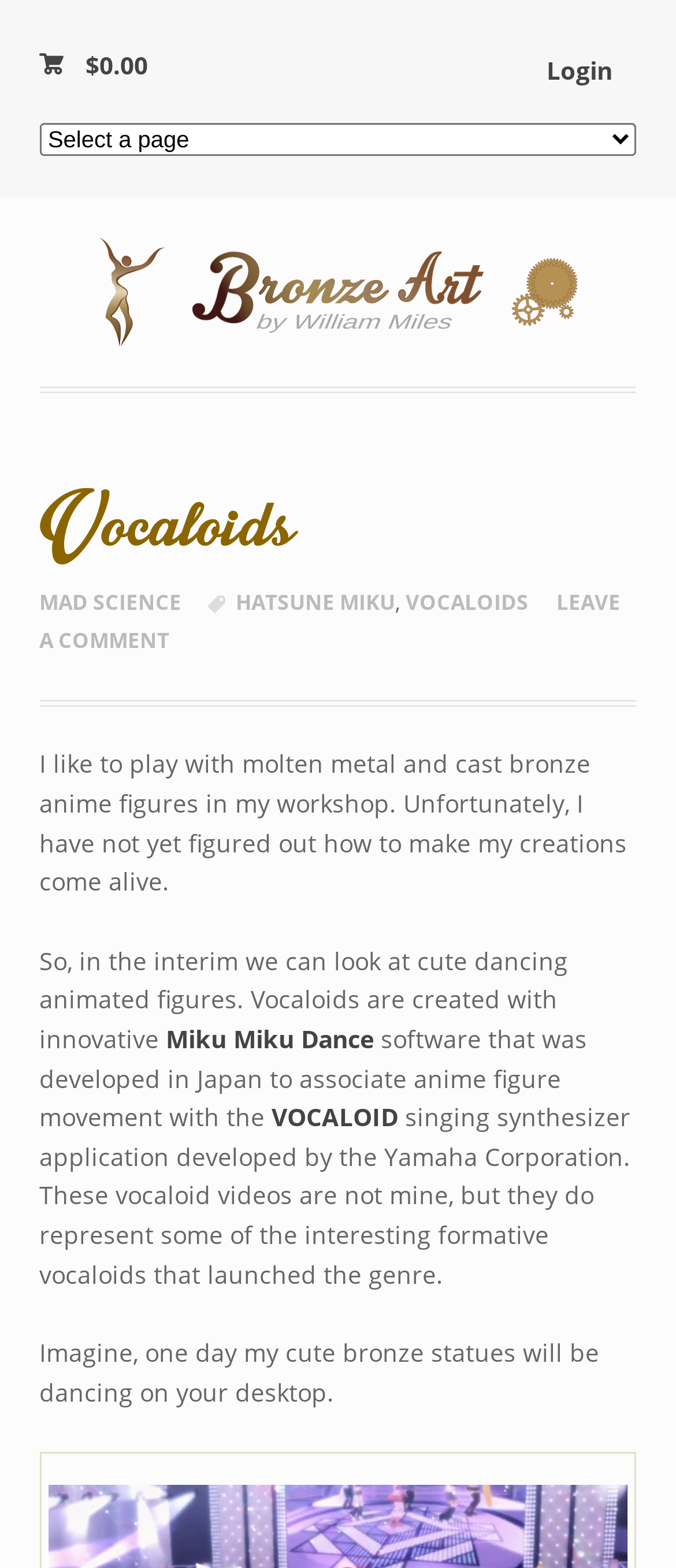Please locate the bounding box coordinates for the element that should be clicked to achieve the following instruction: "Explore VOCALOID singing synthesizer". Ensure the coordinates are given as four float numbers between 0 and 1, i.e., [left, top, right, bottom].

[0.402, 0.702, 0.589, 0.723]